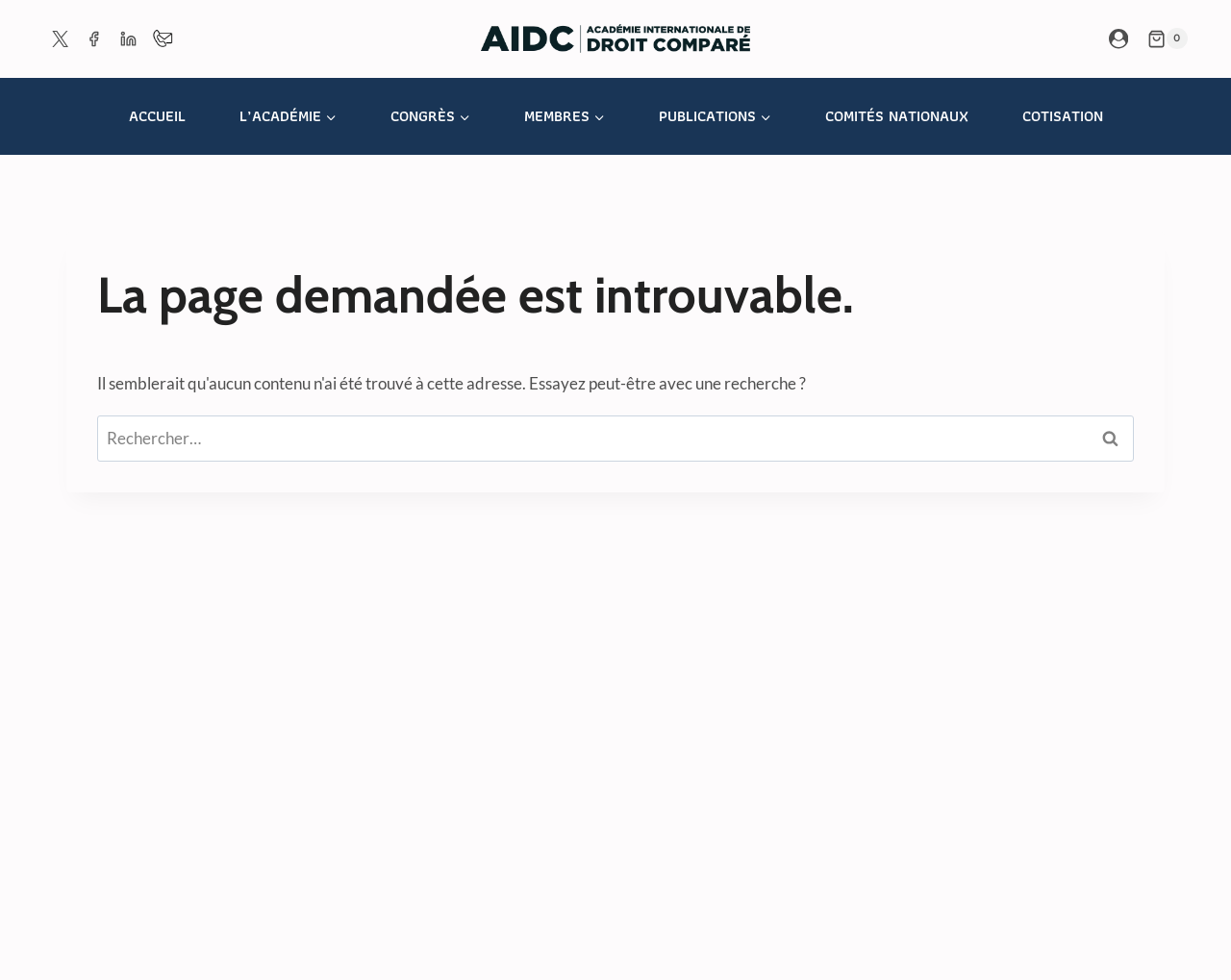Please locate and generate the primary heading on this webpage.

La page demandée est introuvable.